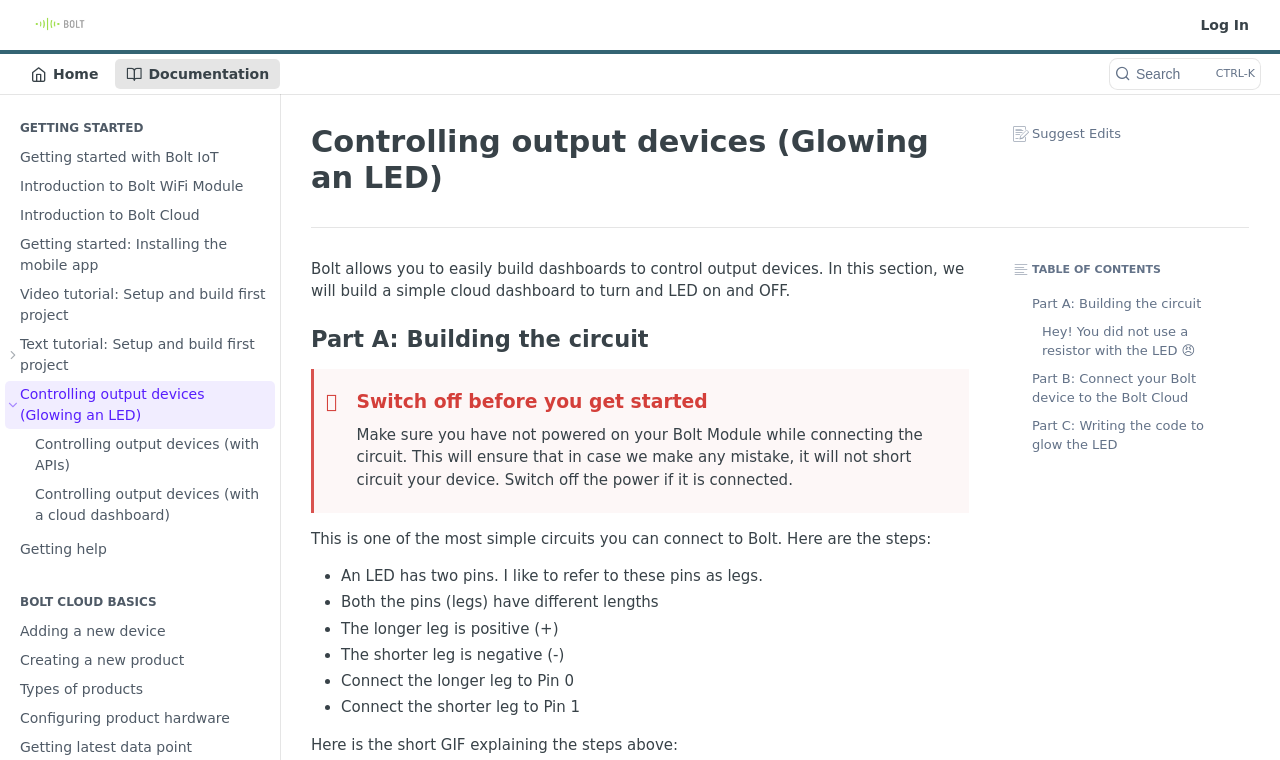Given the element description: "Part A: Building the circuit", predict the bounding box coordinates of this UI element. The coordinates must be four float numbers between 0 and 1, given as [left, top, right, bottom].

[0.788, 0.382, 0.96, 0.418]